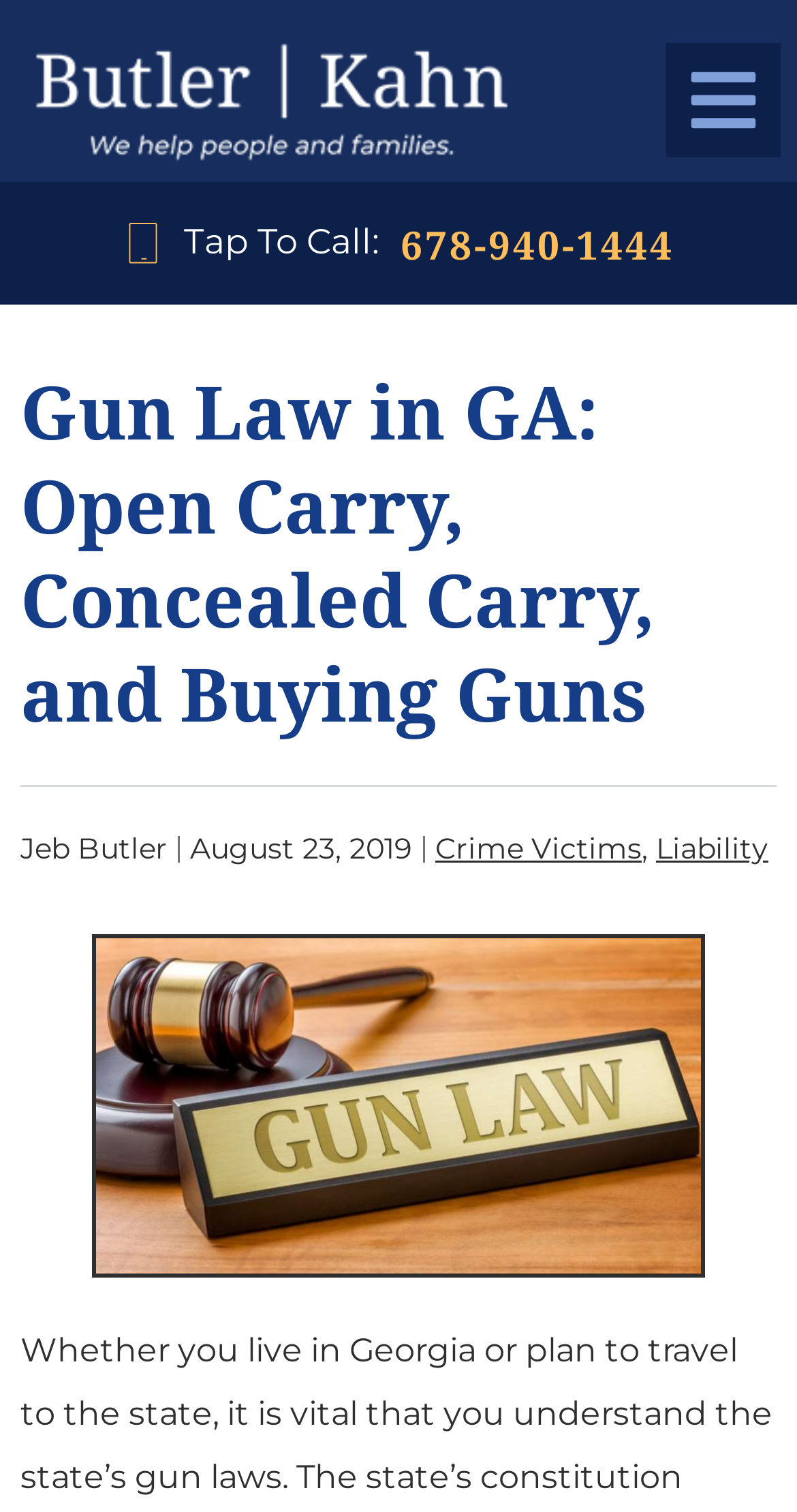How many links are there in the top section?
Please answer using one word or phrase, based on the screenshot.

3